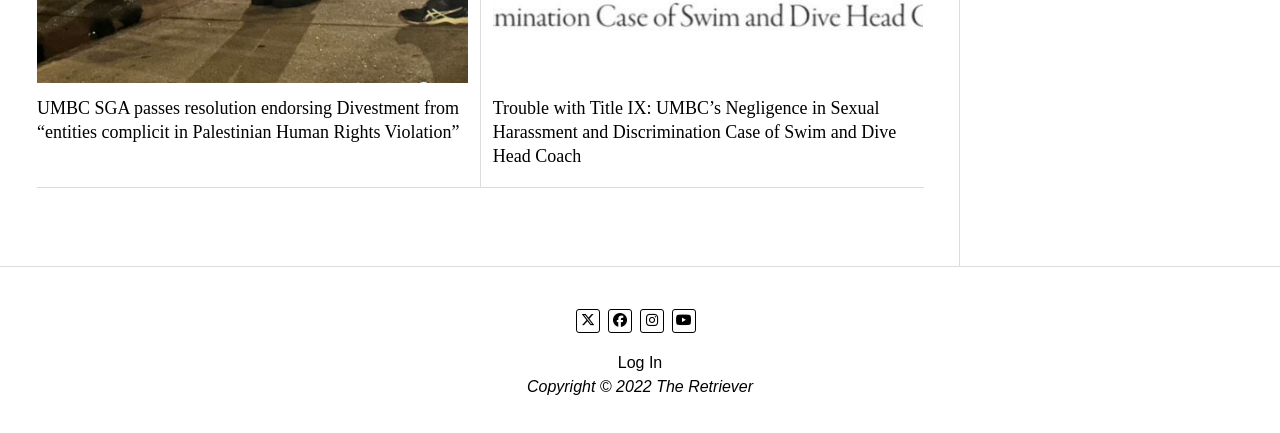How many social media links are there?
Utilize the information in the image to give a detailed answer to the question.

I counted the number of social media links at the bottom of the webpage, which are Twitter, Facebook, Instagram, and YouTube, and found that there are 4 social media links.